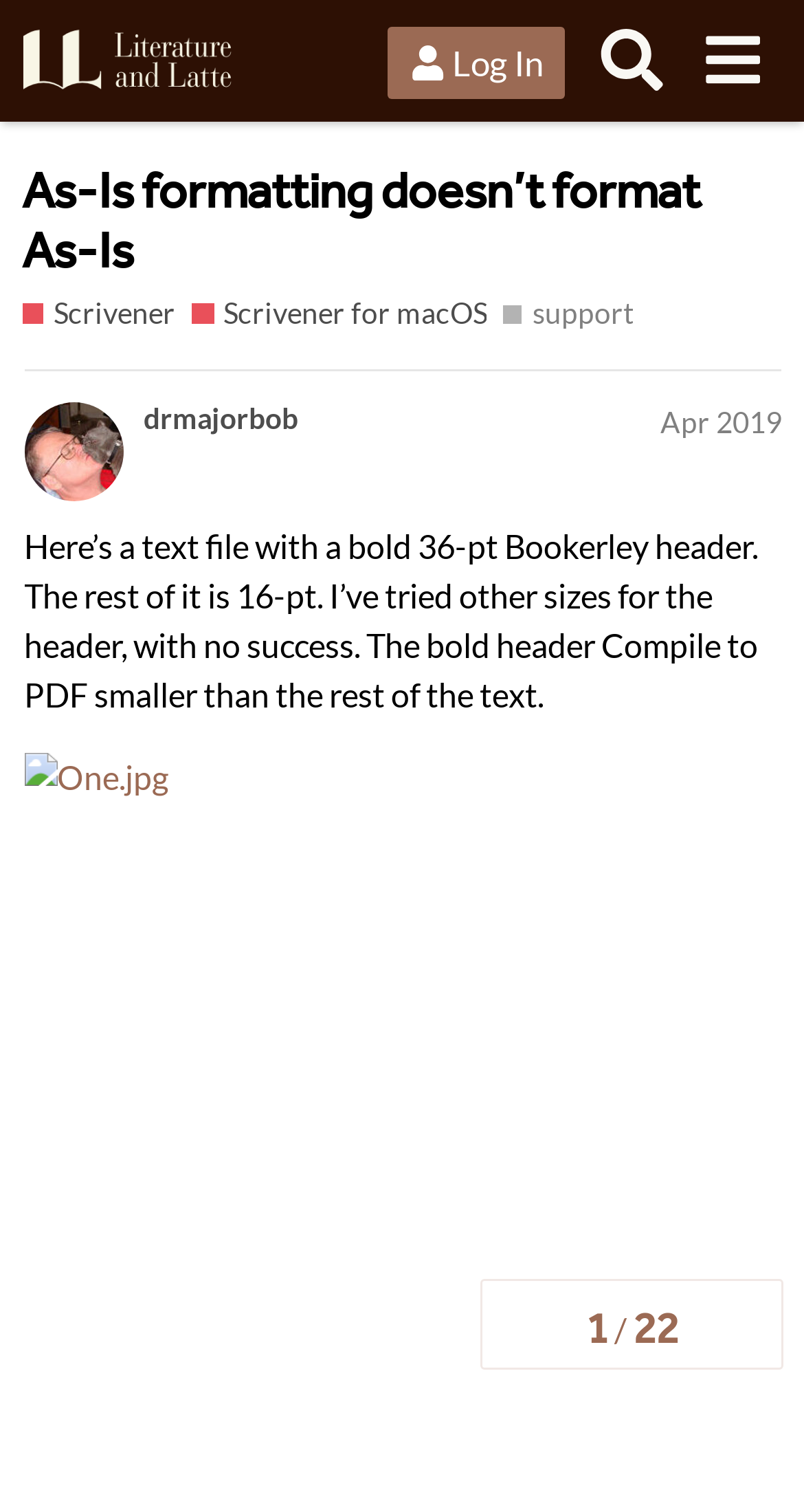Generate a comprehensive description of the contents of the webpage.

This webpage appears to be a forum discussion page from Literature & Latte Forums, specifically about Scrivener for macOS. At the top, there is a header section with a logo image and three buttons: "Log In", "Search", and a menu button. Below the header, there is a large heading that reads "As-Is formatting doesn’t format As-Is" with a link to the topic.

Underneath the heading, there are several links and buttons related to Scrivener and Scrivener for macOS, including links to ask for help, report bugs, or give feedback. To the right of these links, there is a list of tags, including "support".

The main content of the page is a discussion thread, with a topic progress navigation section at the bottom. The thread starts with a post from a user named "drmajorbob" in April 2019, which includes a text description about a text file with a bold header. The post is followed by a timestamp and other metadata.

Throughout the page, there are several images, including the Literature & Latte Forums logo, icons for the buttons, and possibly other graphics. The overall layout is organized, with clear headings and concise text, making it easy to follow the discussion thread.